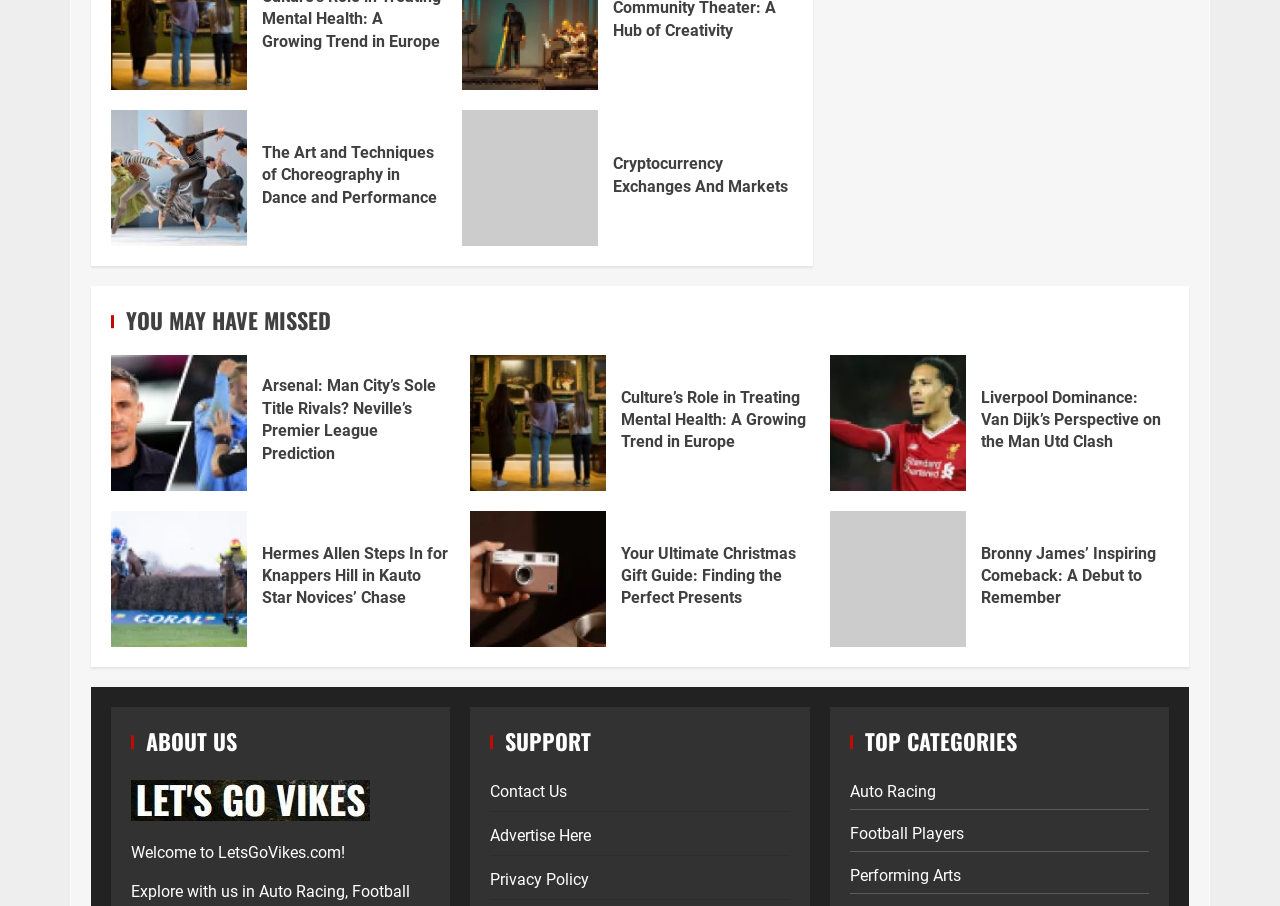Please mark the clickable region by giving the bounding box coordinates needed to complete this instruction: "Explore Performing Arts".

[0.664, 0.954, 0.751, 0.981]